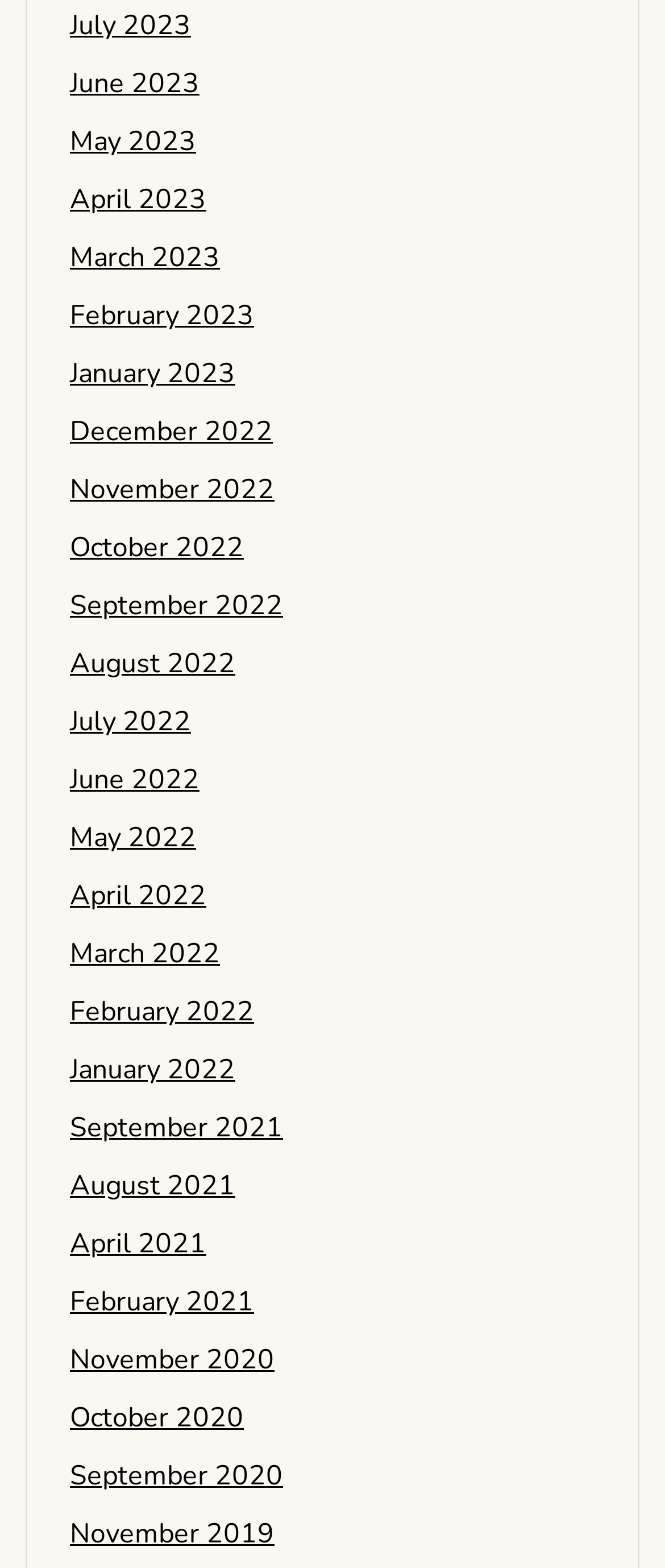Please identify the bounding box coordinates of the region to click in order to complete the given instruction: "go to June 2022". The coordinates should be four float numbers between 0 and 1, i.e., [left, top, right, bottom].

[0.105, 0.485, 0.3, 0.509]